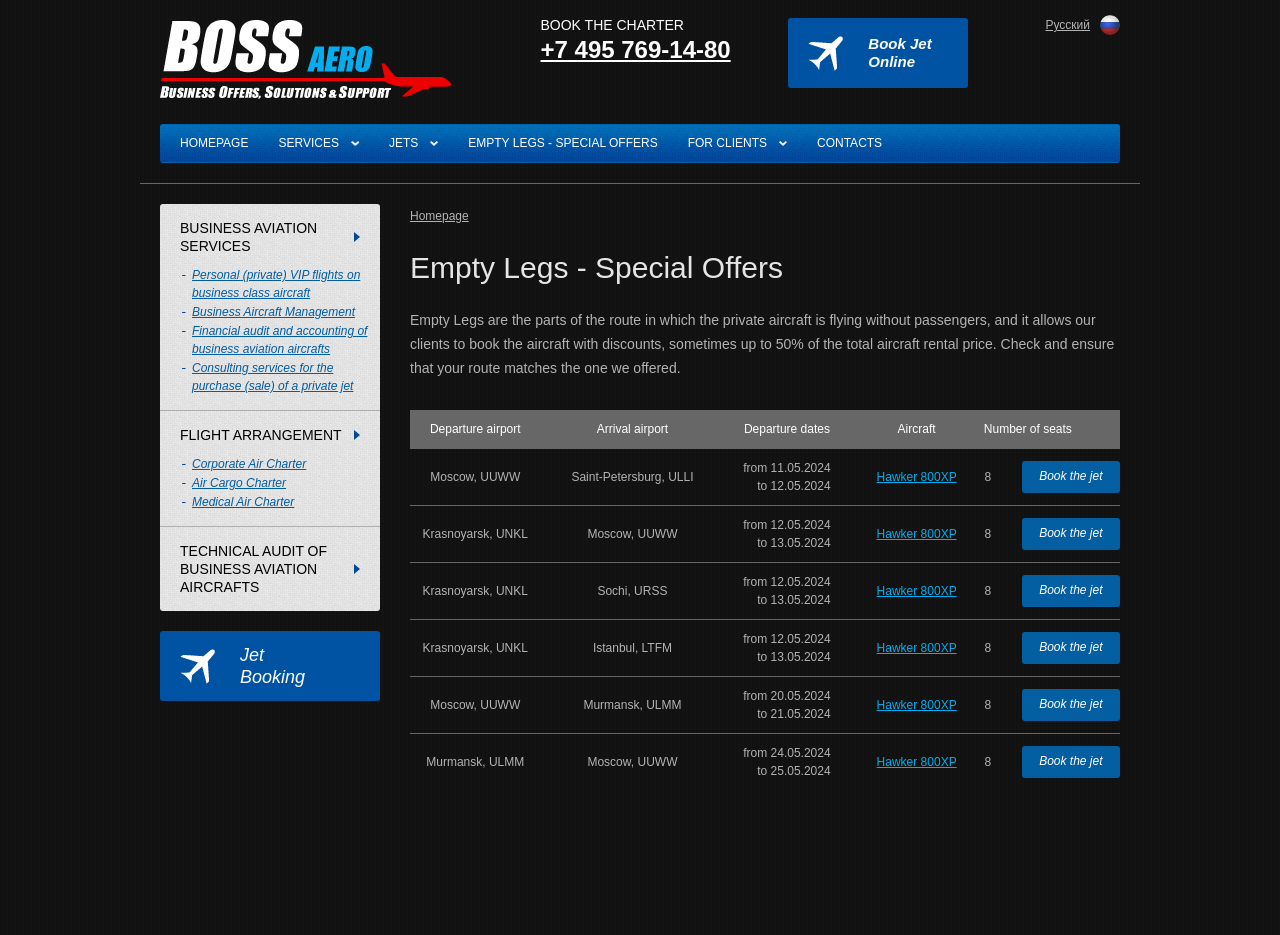Provide a single word or phrase answer to the question: 
What is the destination of the flight from Moscow?

Saint-Petersburg